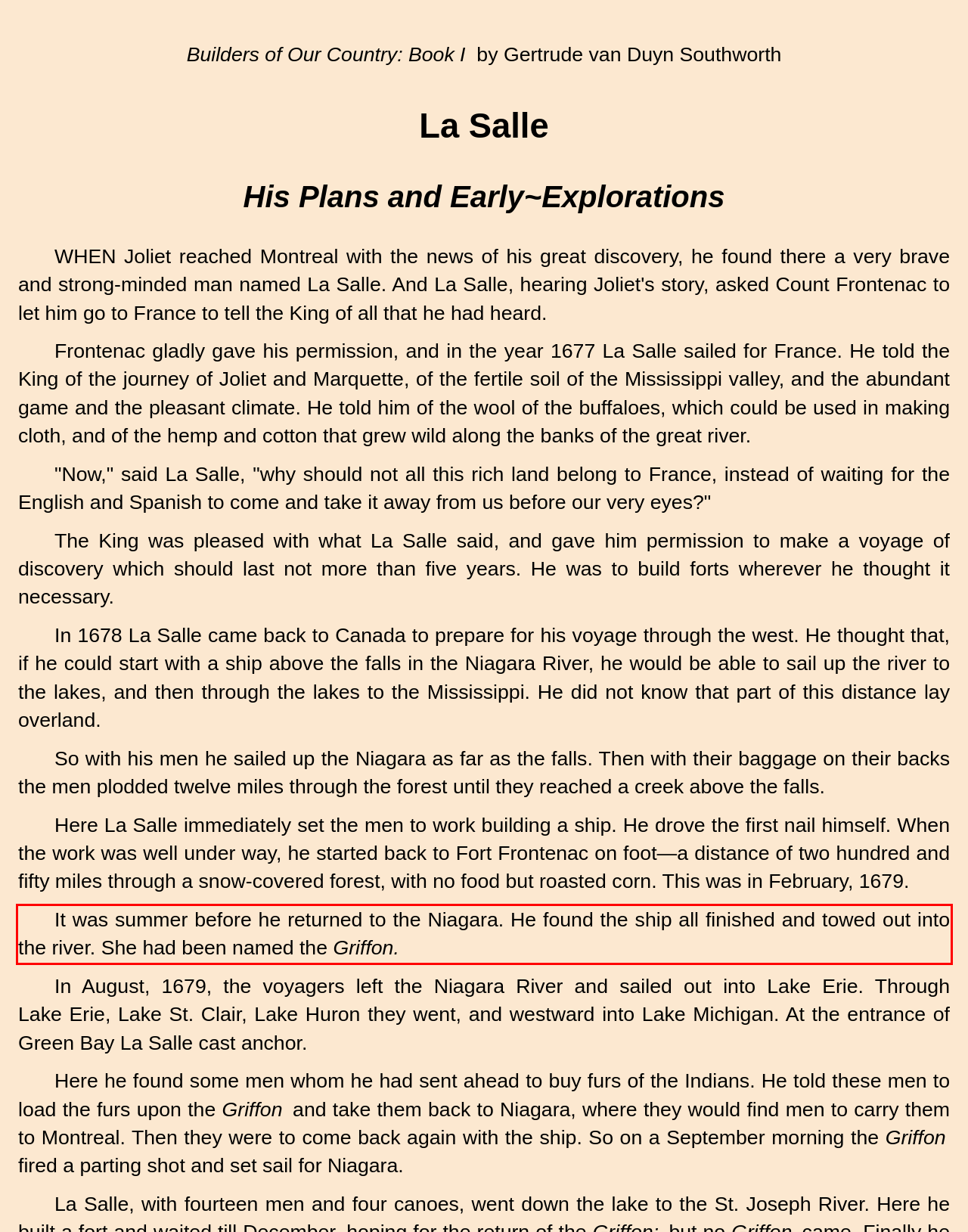Given a screenshot of a webpage, locate the red bounding box and extract the text it encloses.

It was summer before he returned to the Niagara. He found the ship all finished and towed out into the river. She had been named the Griffon.